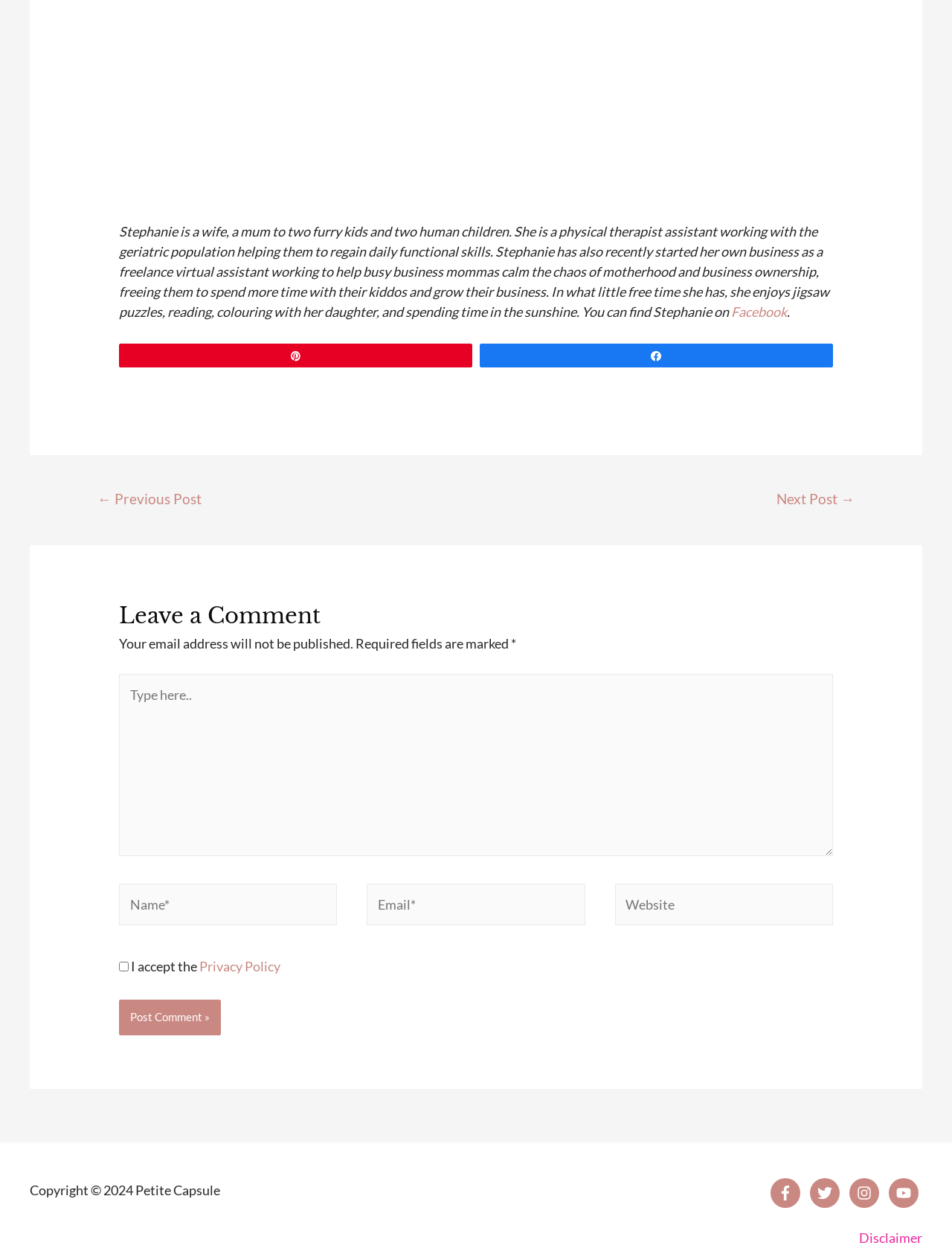Can you give a comprehensive explanation to the question given the content of the image?
What is the name of the website?

The name of the website can be found at the bottom of the page, where it is stated as 'Copyright © 2024 Petite Capsule'.